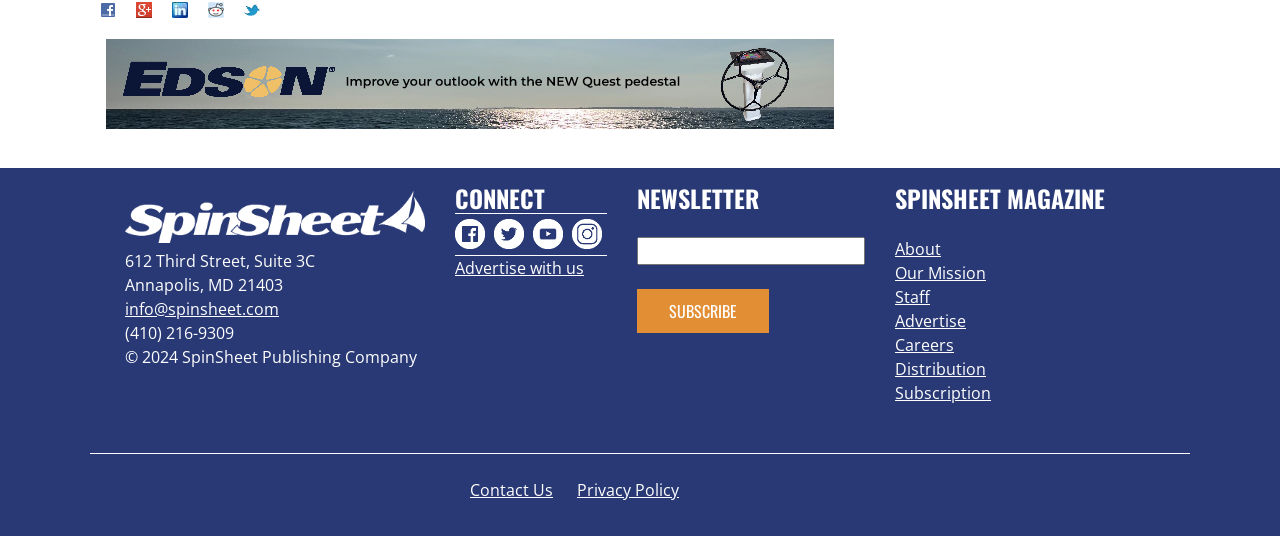What is the address of SpinSheet Publishing Company?
Using the picture, provide a one-word or short phrase answer.

612 Third Street, Suite 3C, Annapolis, MD 21403